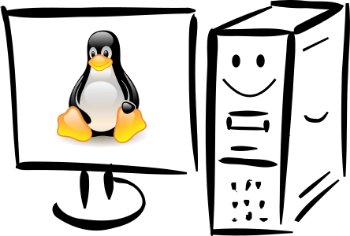From the image, can you give a detailed response to the question below:
What is the purpose of the Linux Presentation Day?

The image aligns well with initiatives such as the Linux Presentation Day, where individuals can learn about and experience Linux firsthand. This event is likely designed to introduce people to the operating system and provide a hands-on experience.